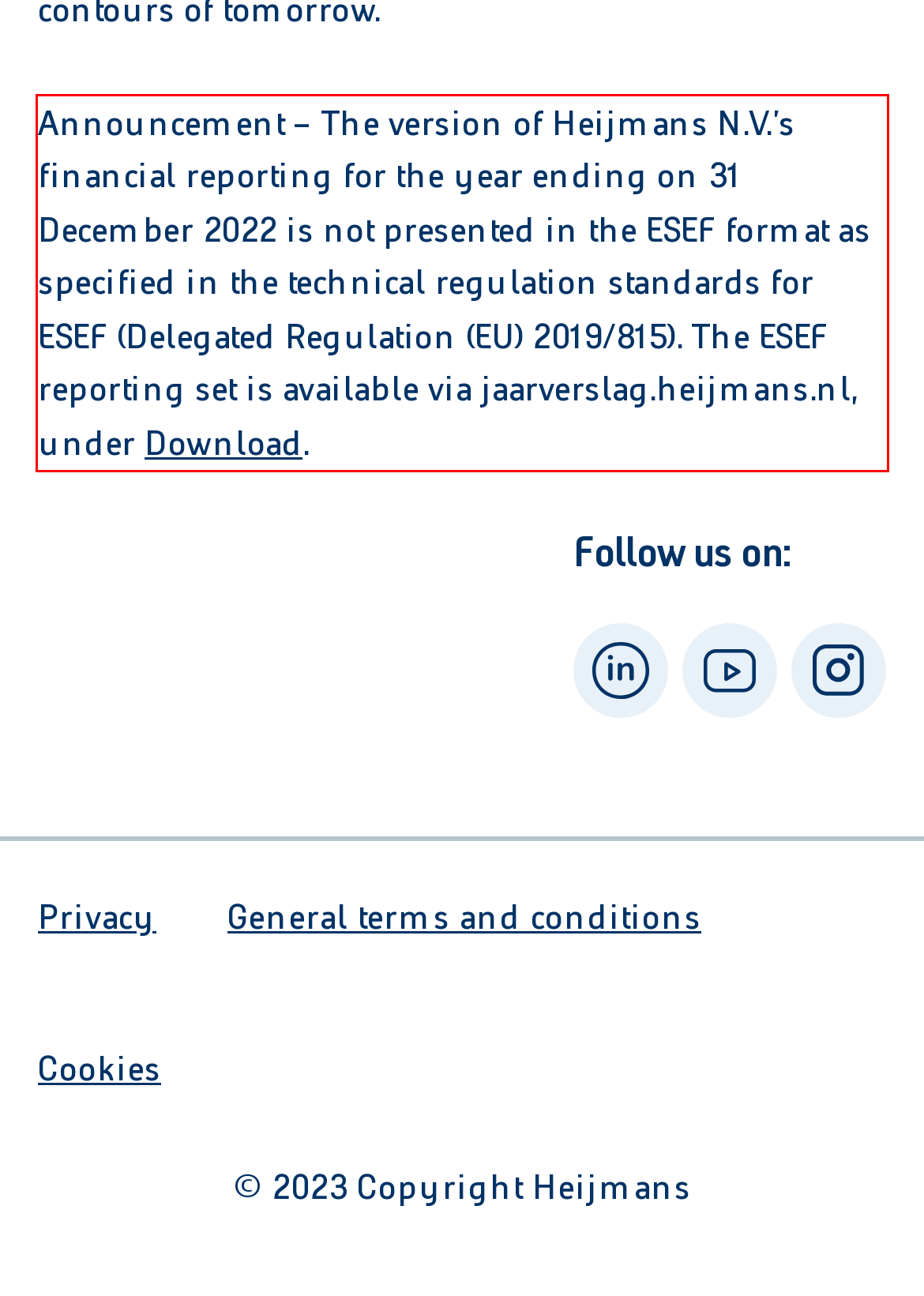Within the provided webpage screenshot, find the red rectangle bounding box and perform OCR to obtain the text content.

Announcement – The version of Heijmans N.V.’s financial reporting for the year ending on 31 December 2022 is not presented in the ESEF format as specified in the technical regulation standards for ESEF (Delegated Regulation (EU) 2019/815). The ESEF reporting set is available via jaarverslag.heijmans.nl, under Download.